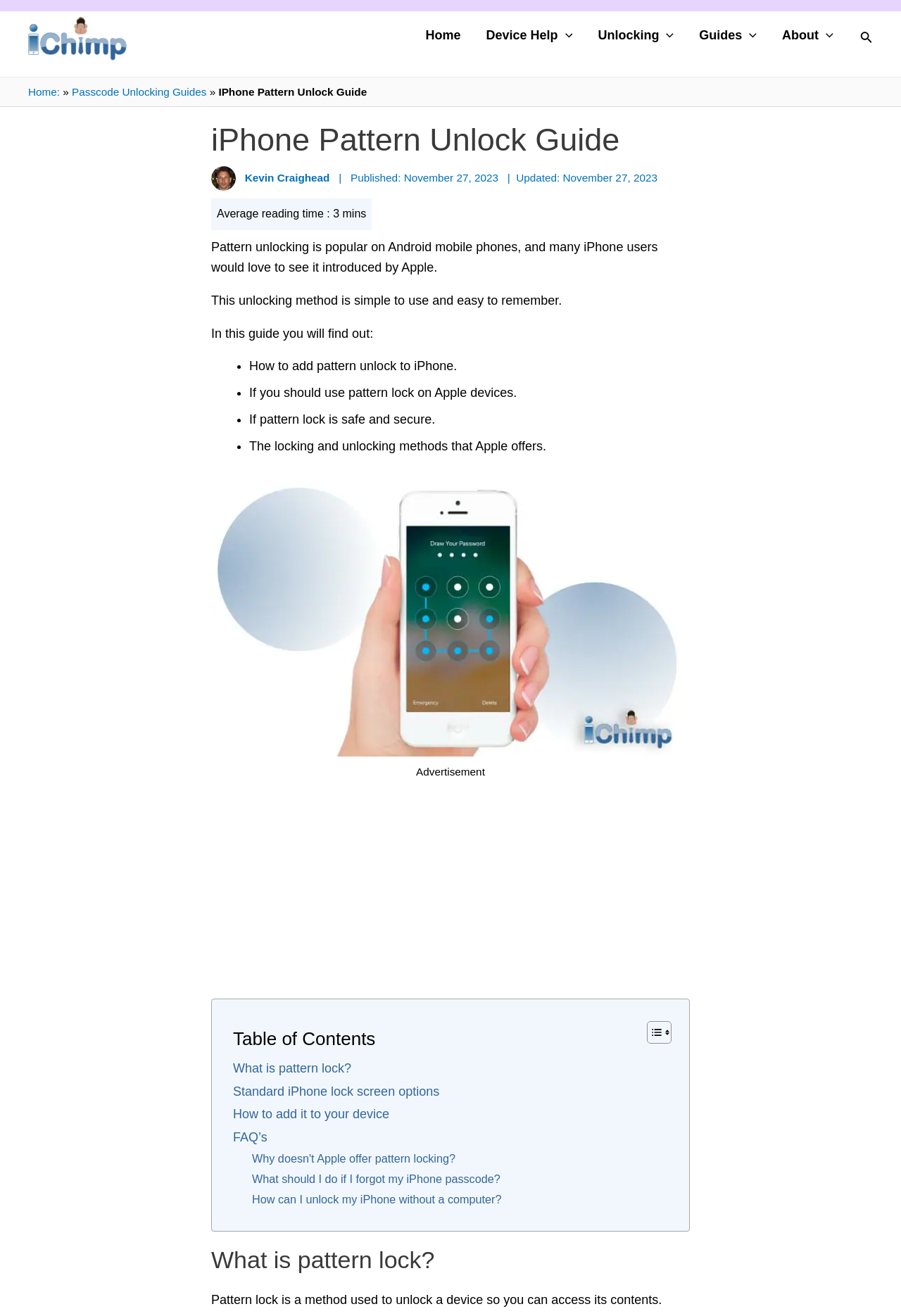Determine the bounding box for the UI element described here: "name="submit" value="Post Comment"".

None